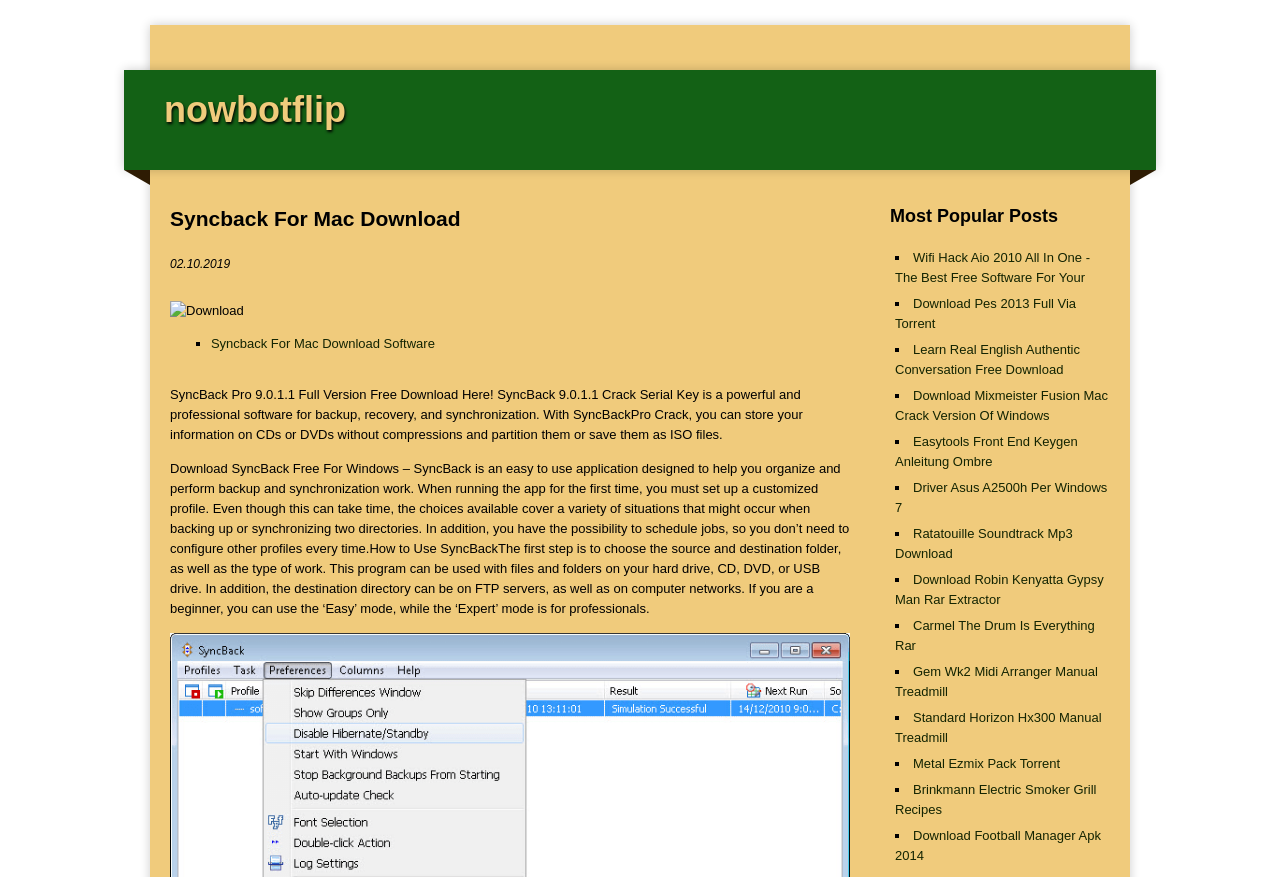Determine the coordinates of the bounding box for the clickable area needed to execute this instruction: "Visit the 'Most Popular Posts' section".

[0.695, 0.231, 0.867, 0.262]